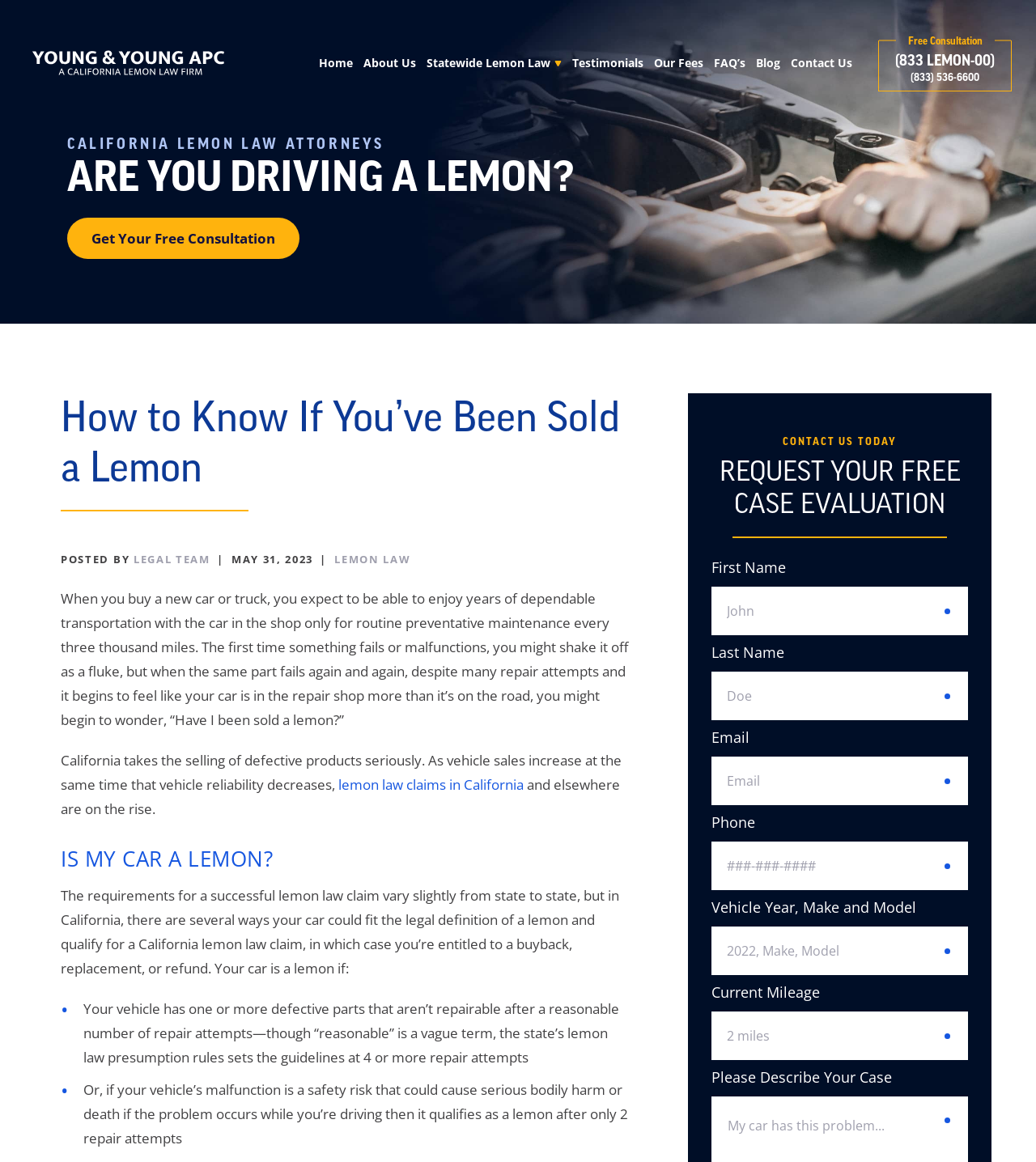Please respond to the question using a single word or phrase:
What is the purpose of the 'CONTACT US TODAY' section?

To request a free case evaluation